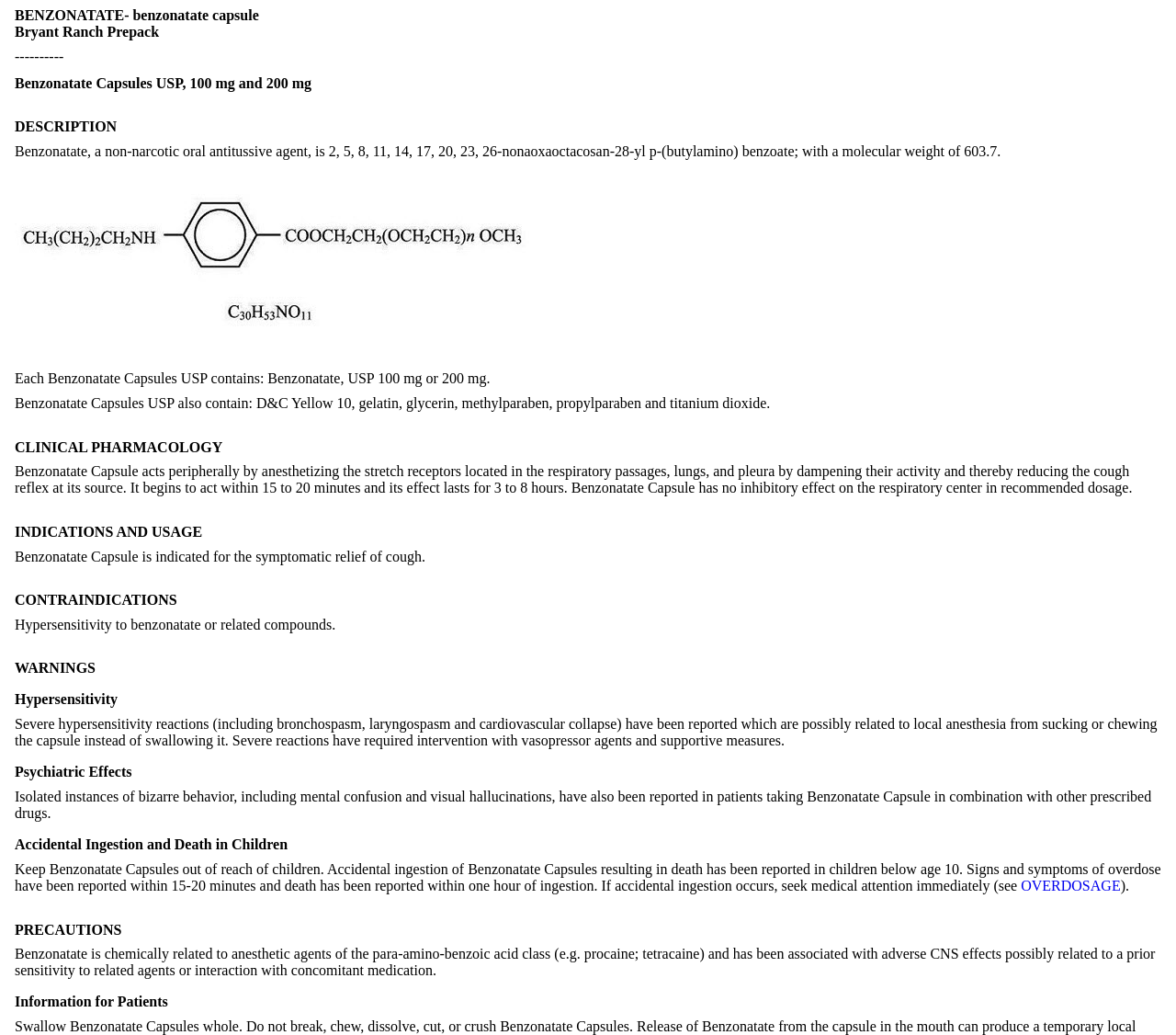Reply to the question with a single word or phrase:
What is the duration of action of Benzonatate Capsule?

3 to 8 hours